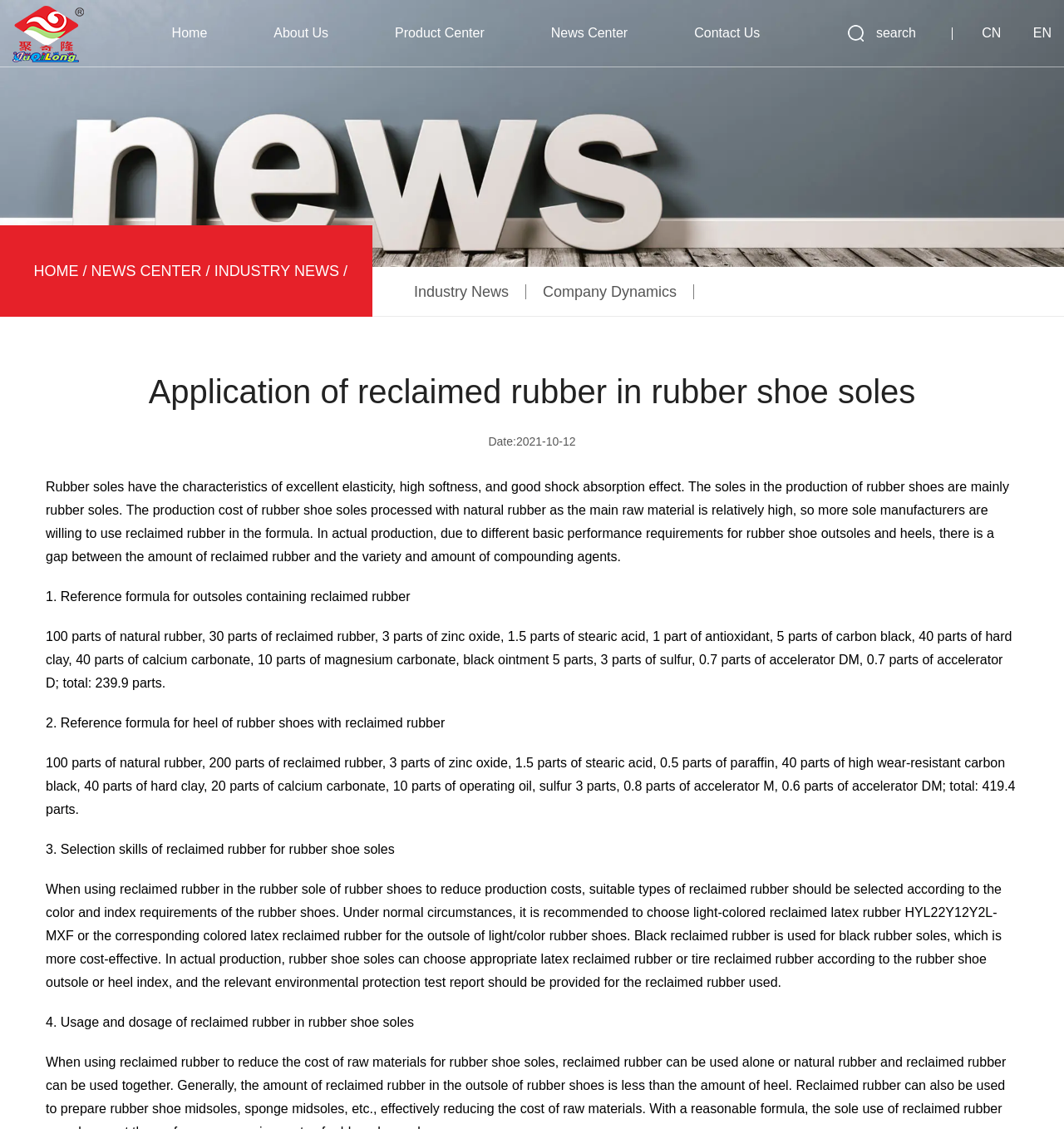What are the characteristics of rubber soles?
Based on the image, please offer an in-depth response to the question.

The webpage states that rubber soles have the characteristics of excellent elasticity, high softness, and good shock absorption effect. These characteristics make rubber soles suitable for use in rubber shoes.